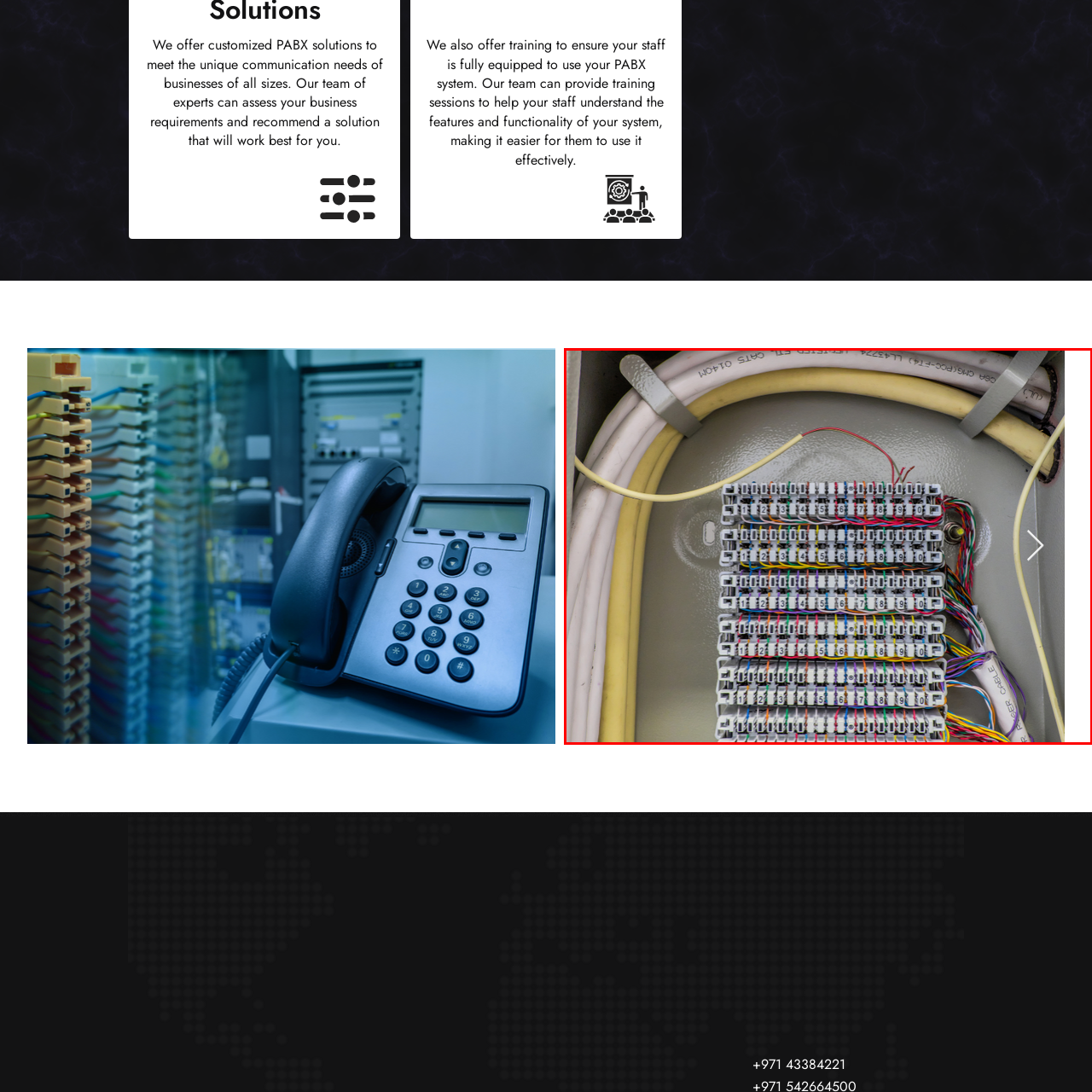Focus on the content within the red bounding box and answer this question using a single word or phrase: What type of solution is this setup an example of?

Customized PABX solution